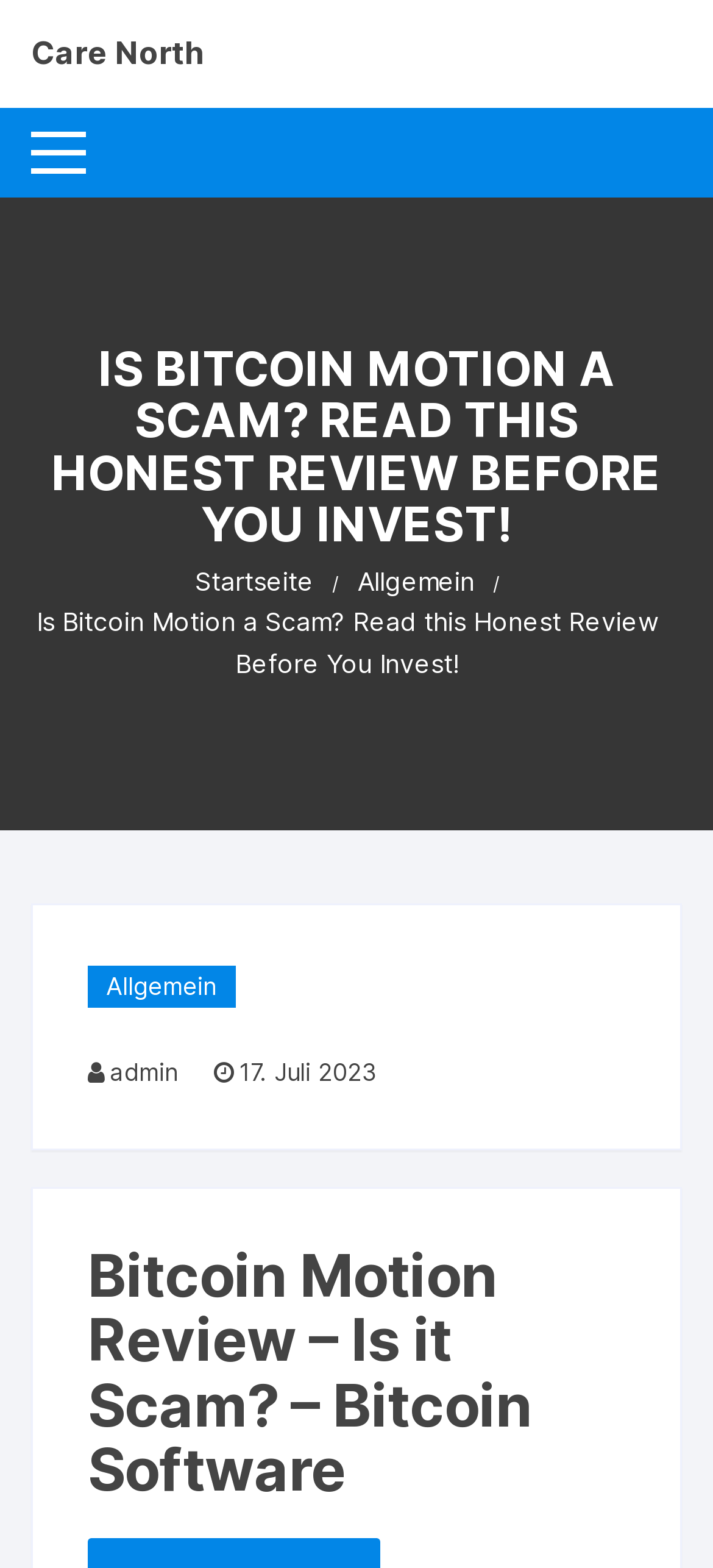Please find the bounding box coordinates of the section that needs to be clicked to achieve this instruction: "Click the button to navigate".

[0.043, 0.084, 0.12, 0.11]